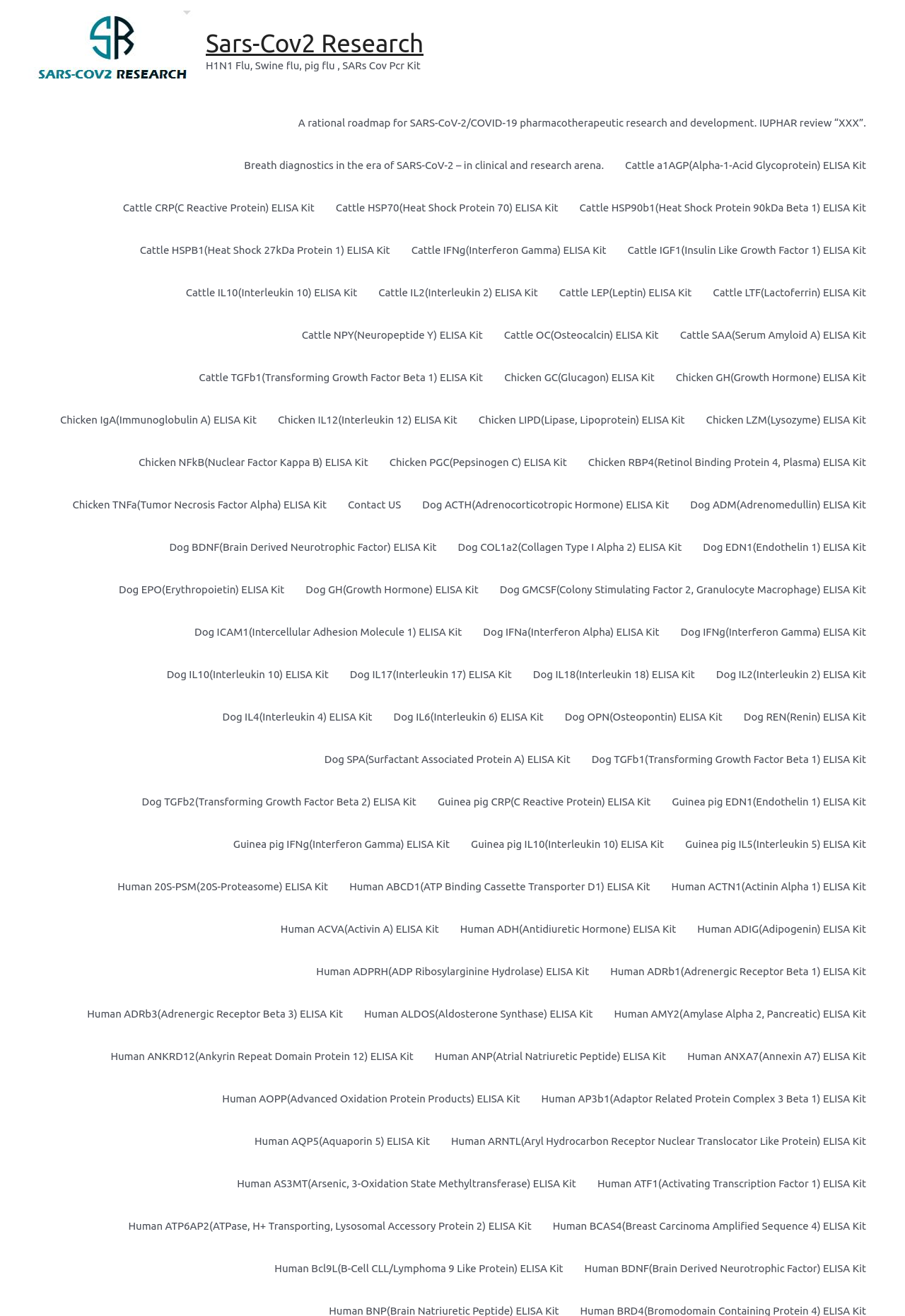What is the main topic of this webpage?
Refer to the image and answer the question using a single word or phrase.

Sars-Cov2 Research